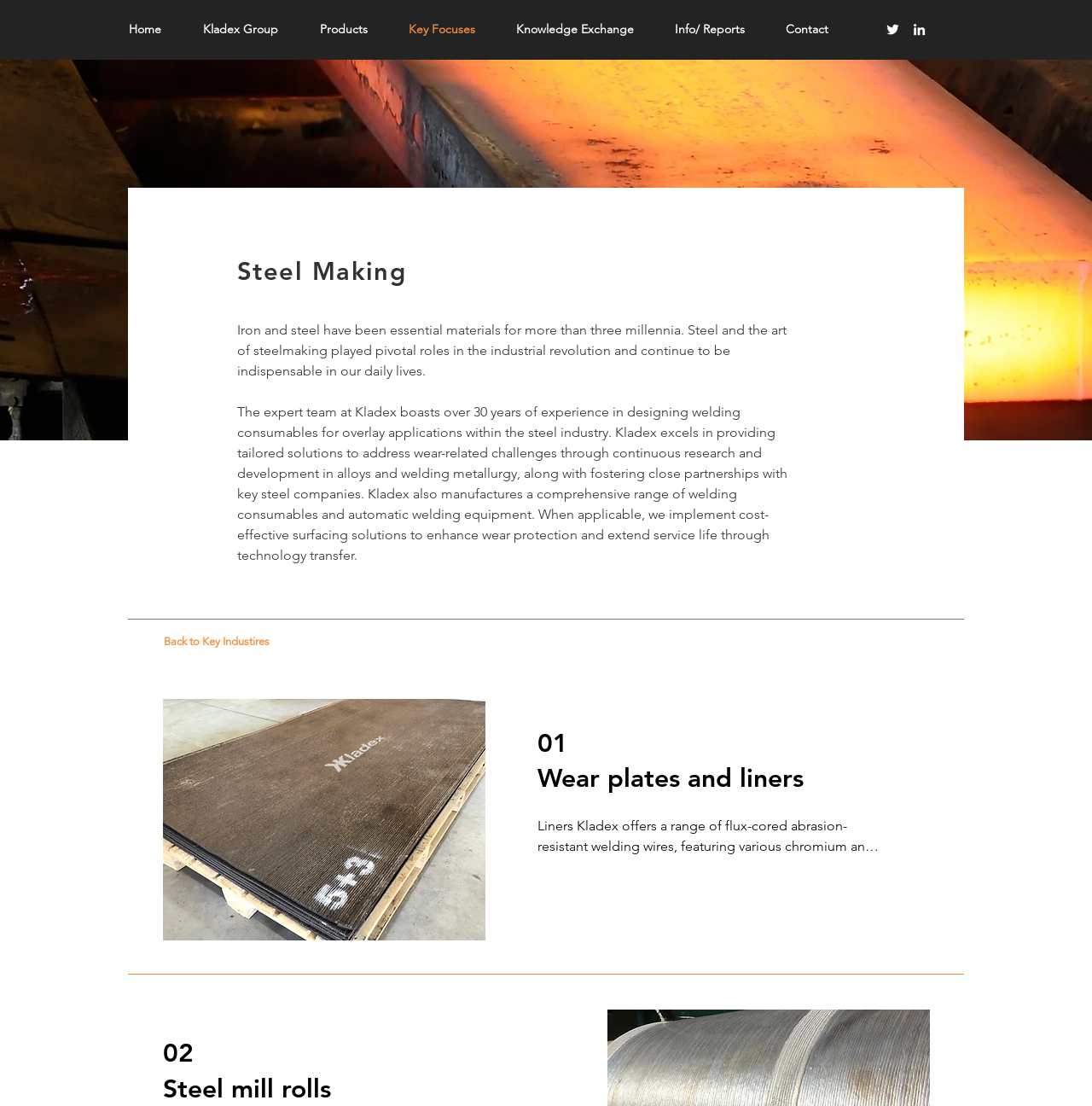What is the purpose of Kladex's wear plates and liners?
Provide an in-depth and detailed explanation in response to the question.

According to the webpage, Kladex's wear plates and liners are designed to enhance wear protection and extend service life through technology transfer, indicating that their purpose is to provide wear protection.